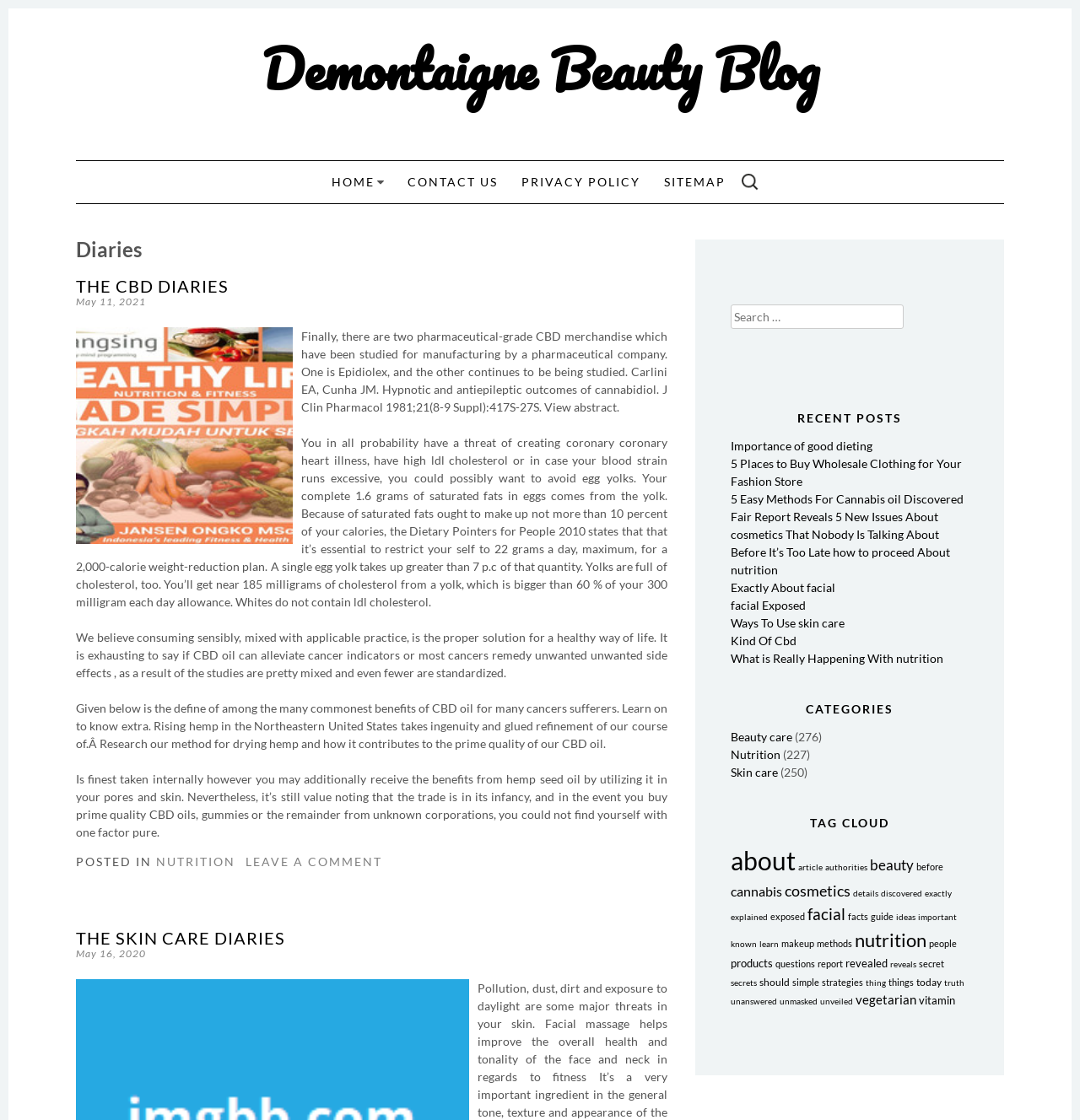Locate the bounding box coordinates of the element I should click to achieve the following instruction: "check recent posts".

[0.676, 0.362, 0.897, 0.385]